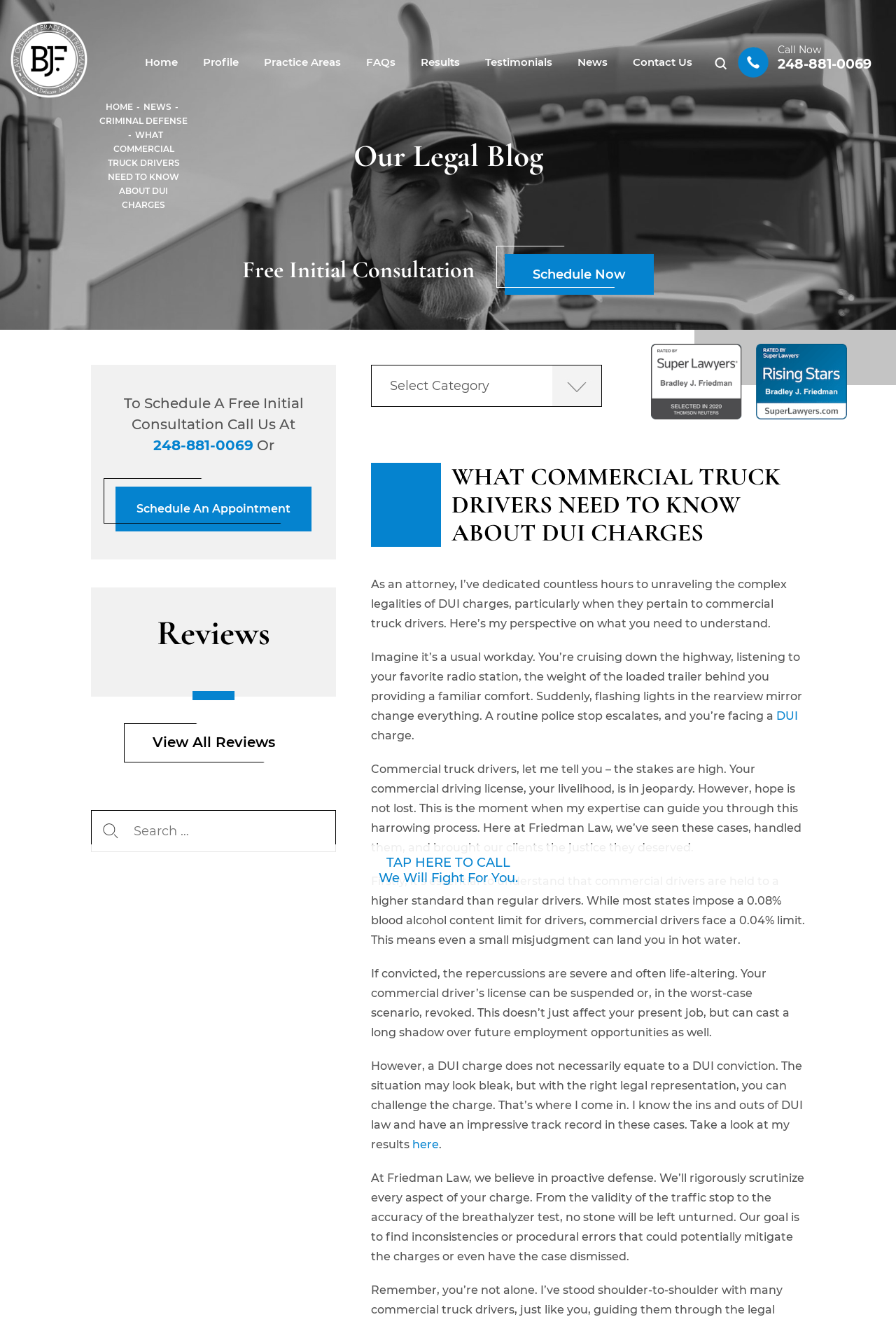Predict the bounding box of the UI element based on the description: "name="s" placeholder="Search …"". The coordinates should be four float numbers between 0 and 1, formatted as [left, top, right, bottom].

[0.102, 0.615, 0.375, 0.647]